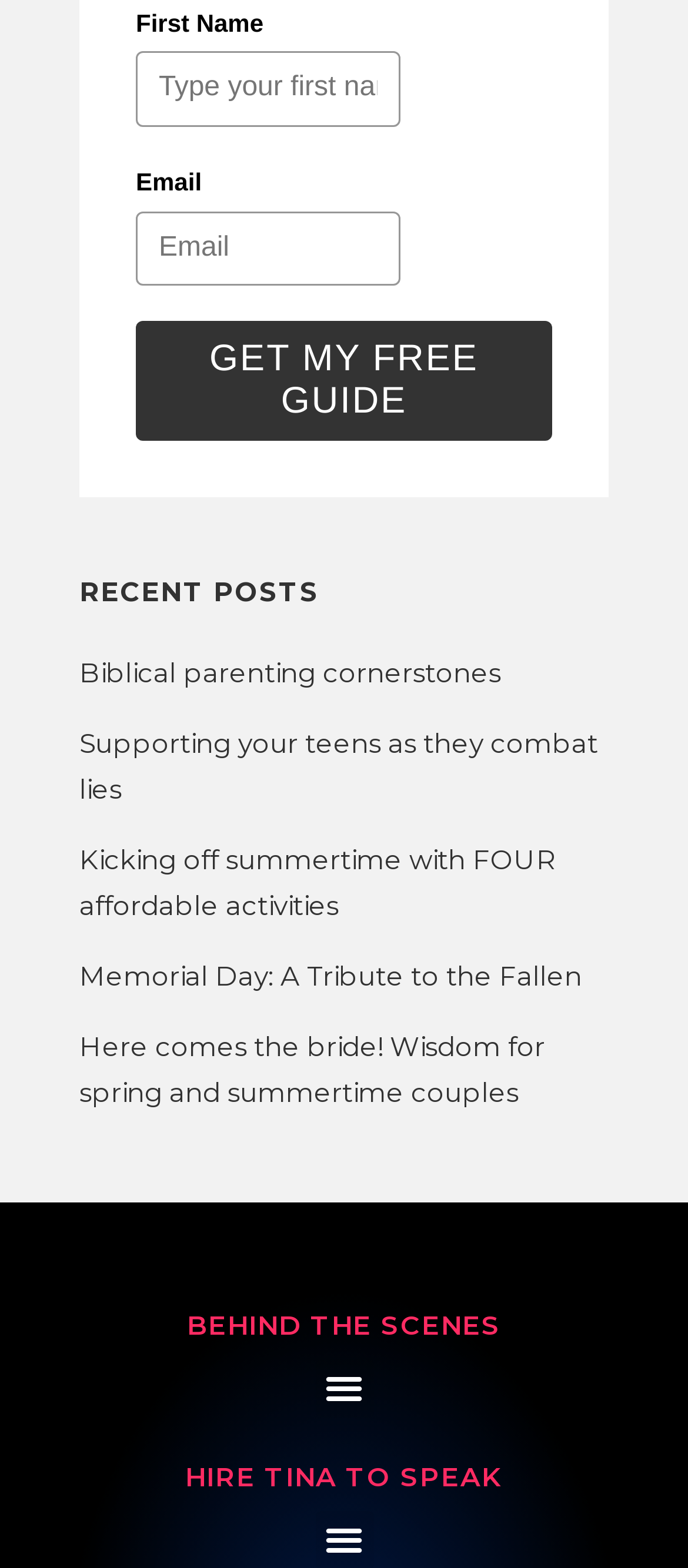Specify the bounding box coordinates for the region that must be clicked to perform the given instruction: "Enter your email".

[0.197, 0.134, 0.582, 0.183]